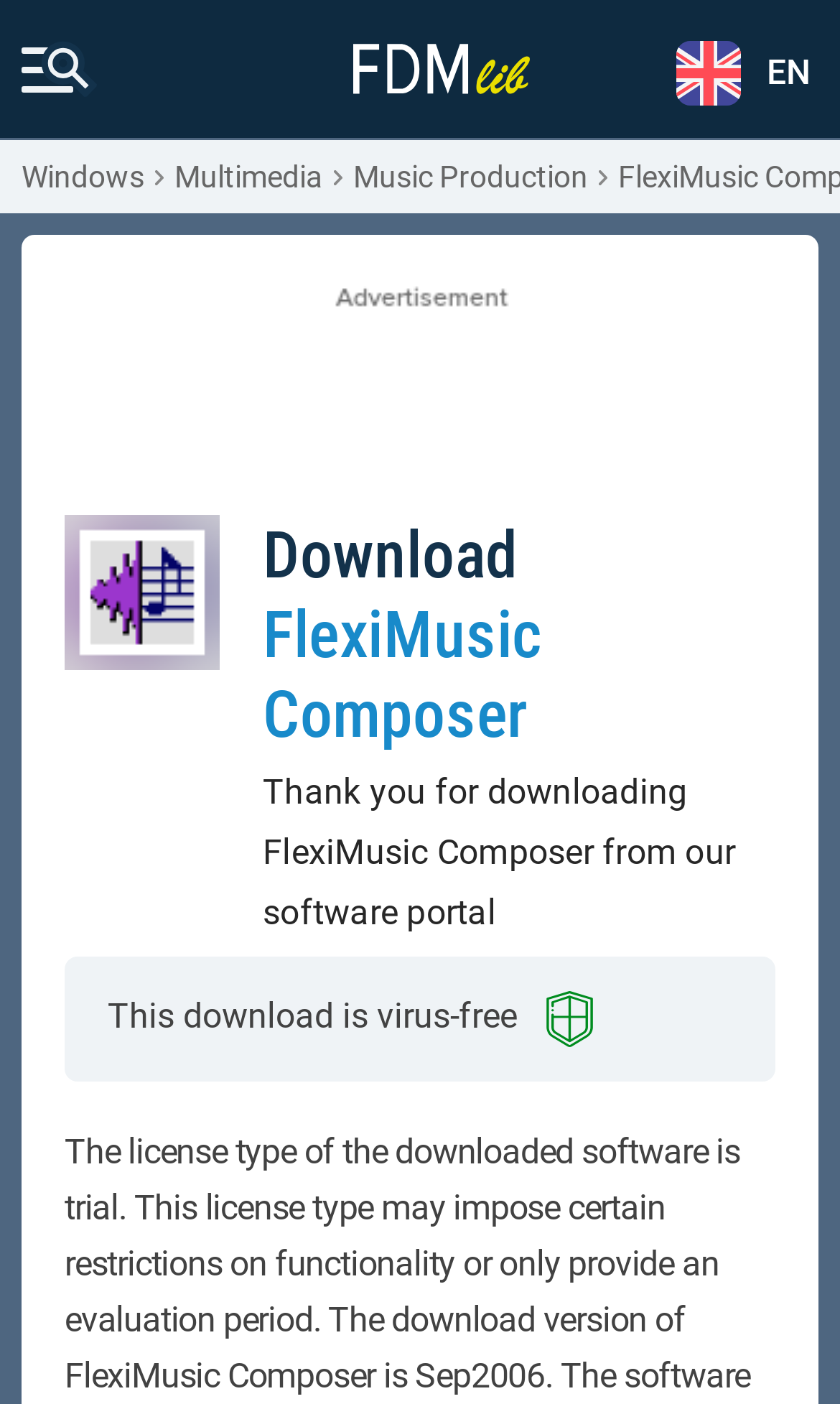What is the platform of FlexiMusic Composer?
Please provide a single word or phrase in response based on the screenshot.

Windows